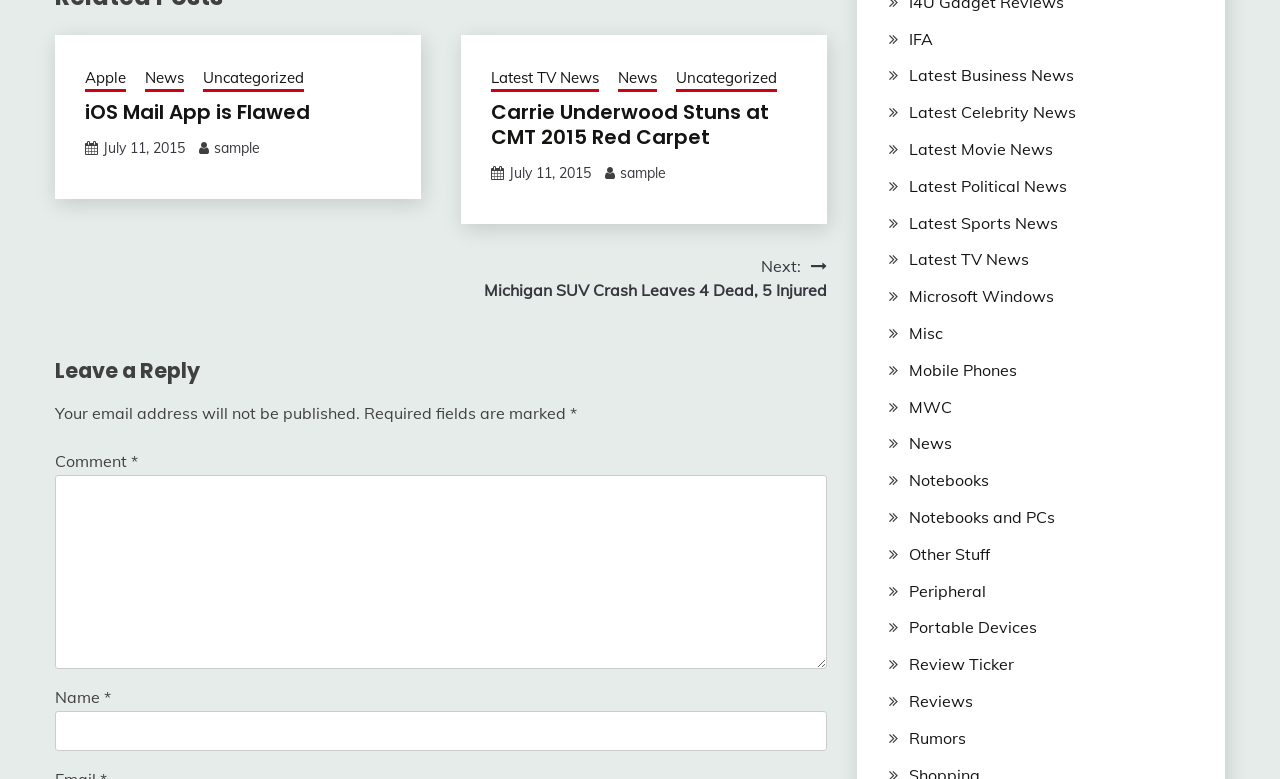How many types of news are listed in the webpage?
Please answer the question with a detailed and comprehensive explanation.

I counted the number of news types listed in the webpage, and there are 10 types, including Latest Business News, Latest Celebrity News, Latest Movie News, and so on.